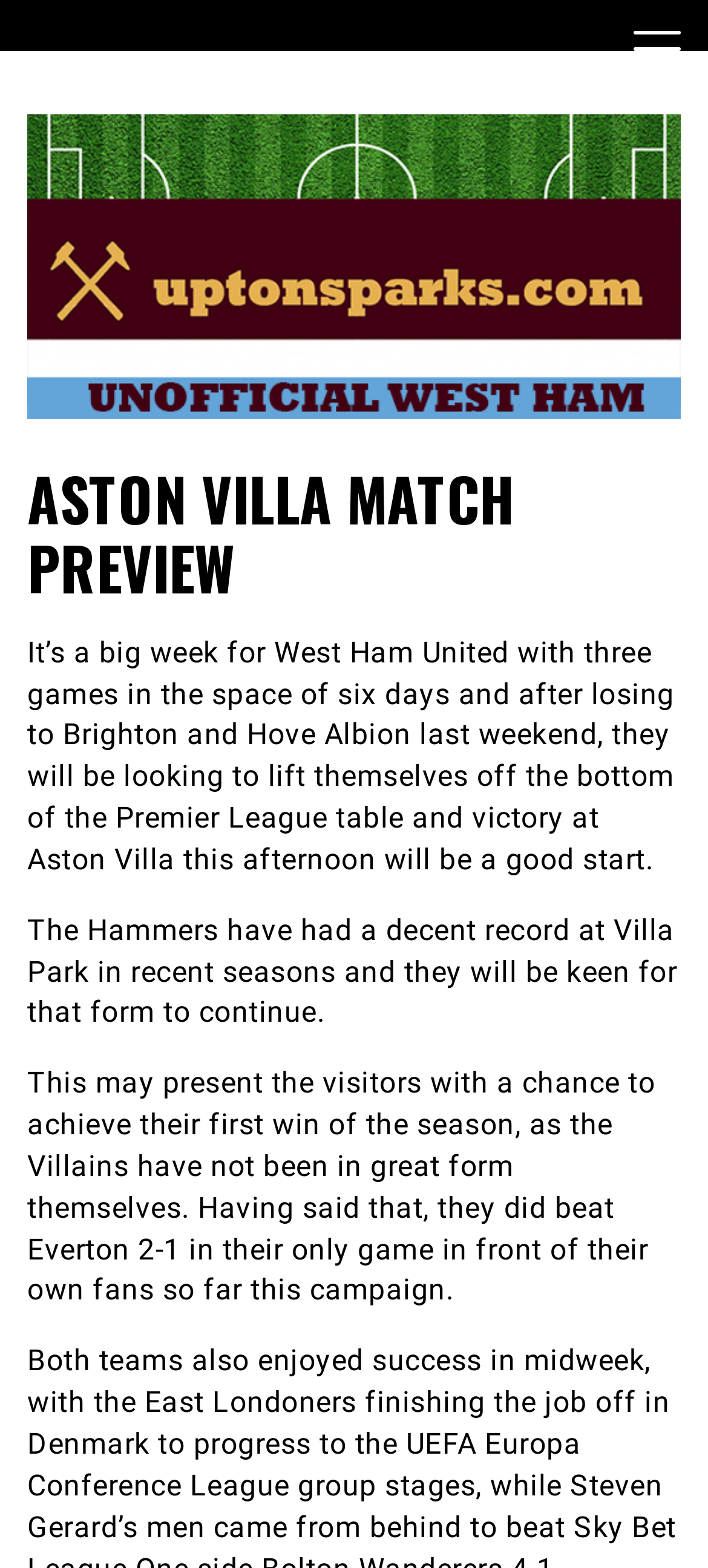Please find the top heading of the webpage and generate its text.

ASTON VILLA MATCH PREVIEW